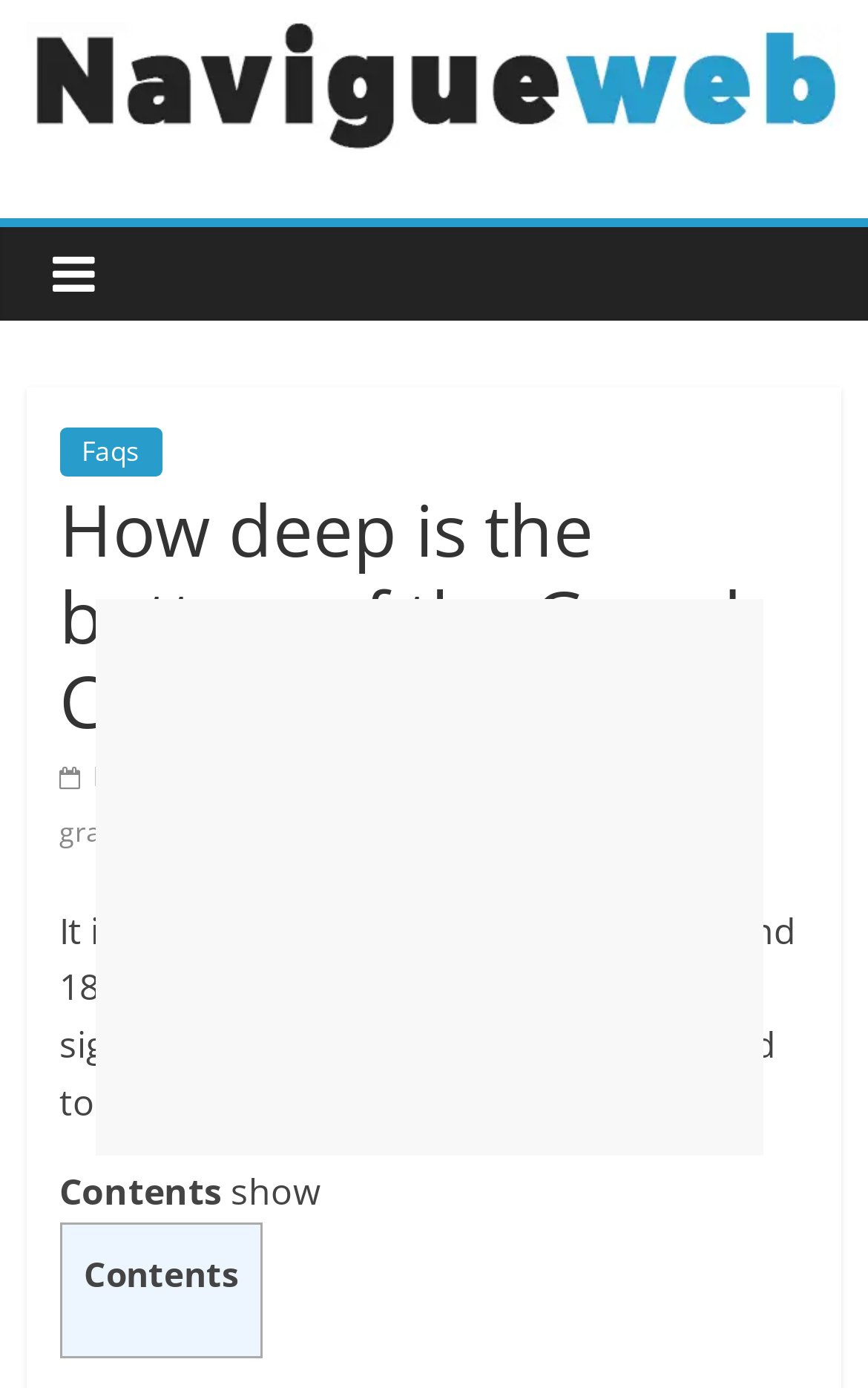Predict the bounding box coordinates of the UI element that matches this description: "NavigueWeb". The coordinates should be in the format [left, top, right, bottom] with each value between 0 and 1.

[0.027, 0.063, 0.722, 0.162]